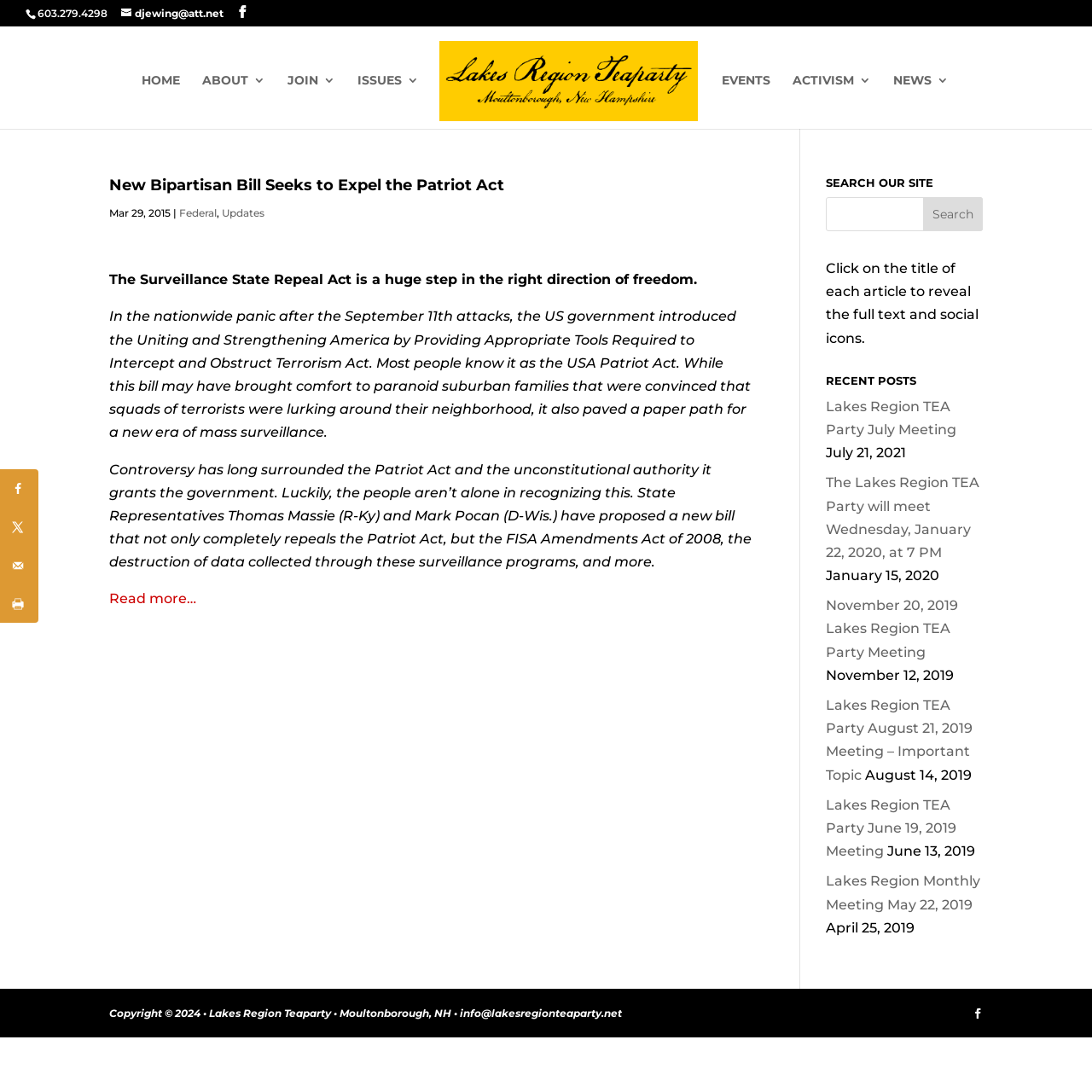Pinpoint the bounding box coordinates of the clickable area necessary to execute the following instruction: "Click on the 'HOME' link". The coordinates should be given as four float numbers between 0 and 1, namely [left, top, right, bottom].

[0.129, 0.068, 0.165, 0.118]